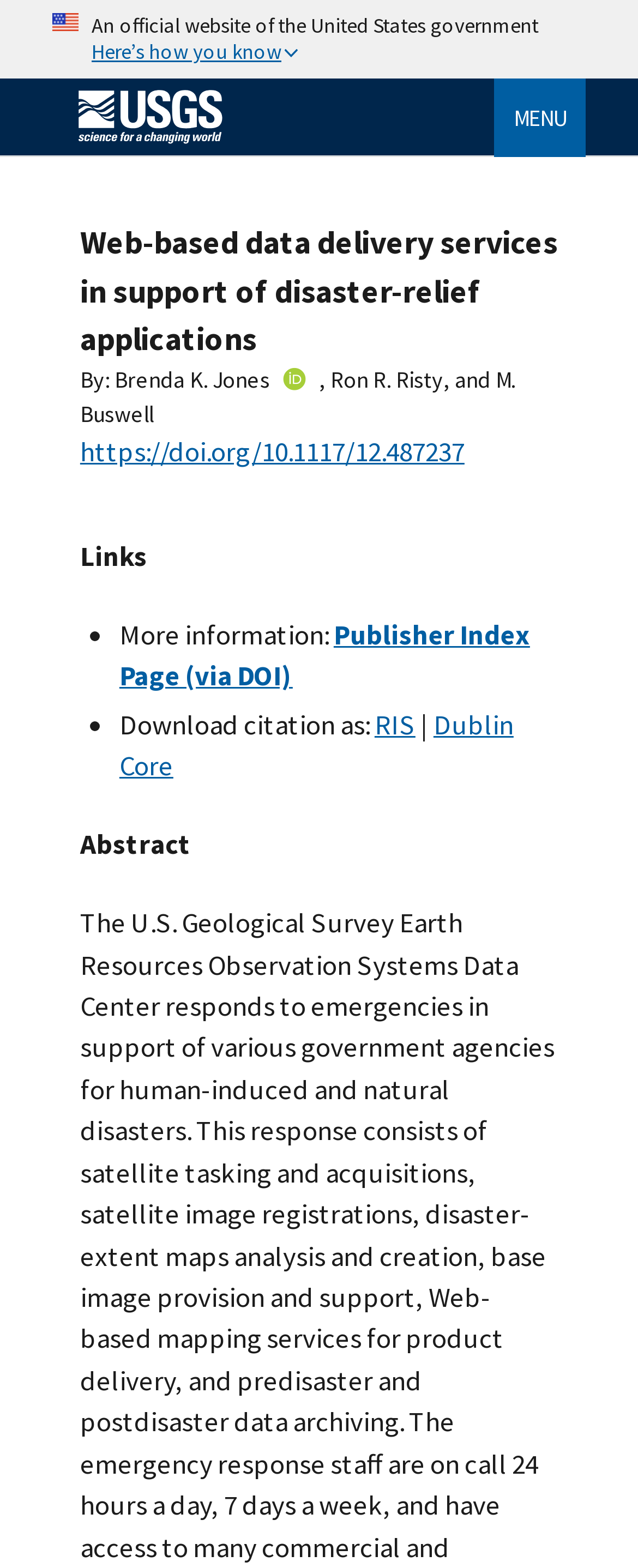Can you identify the bounding box coordinates of the clickable region needed to carry out this instruction: 'Read more about TRATAMENT METALE 1'? The coordinates should be four float numbers within the range of 0 to 1, stated as [left, top, right, bottom].

None